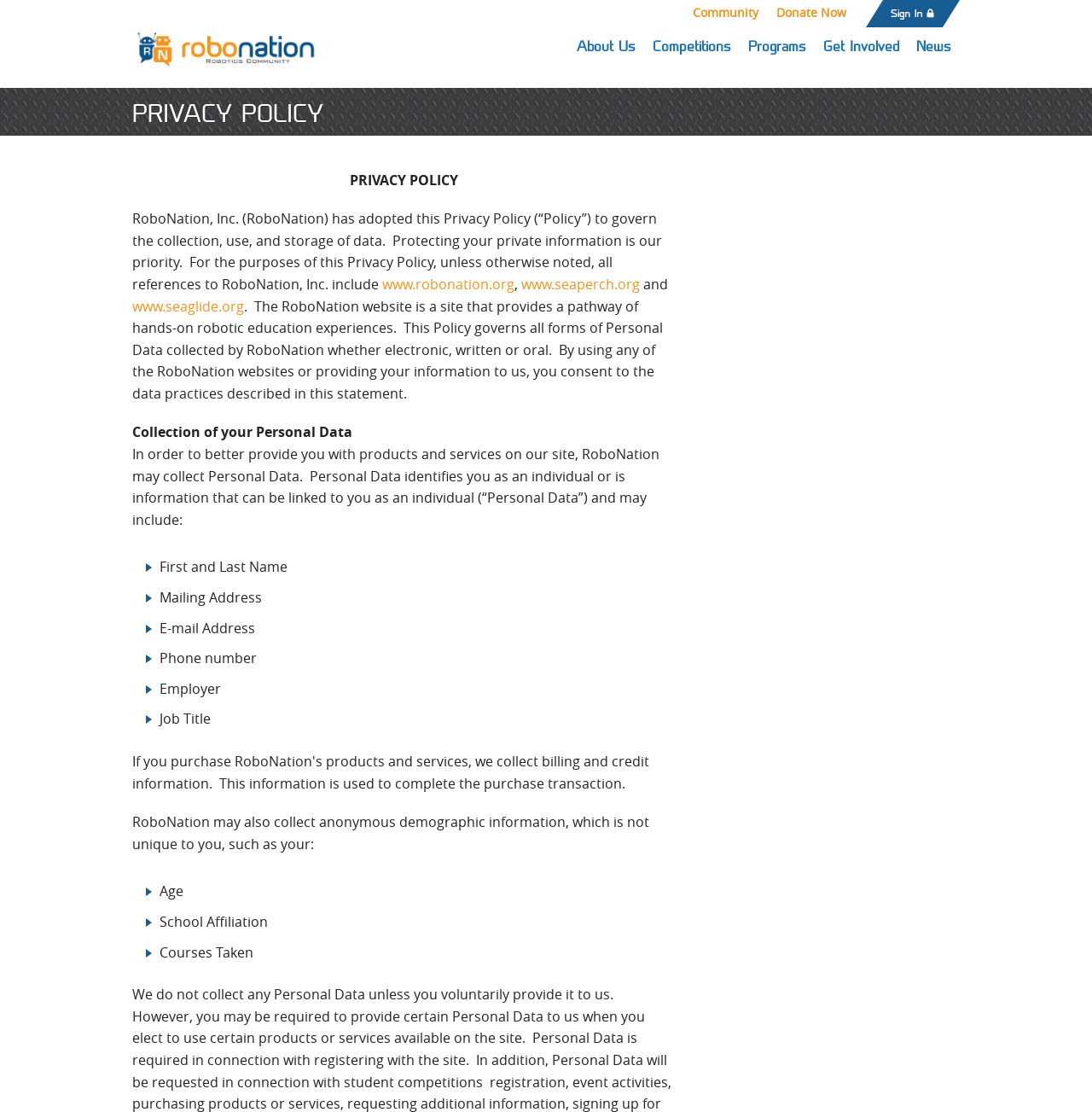Determine the bounding box for the described UI element: "Events and Outreach".

[0.605, 0.096, 0.824, 0.119]